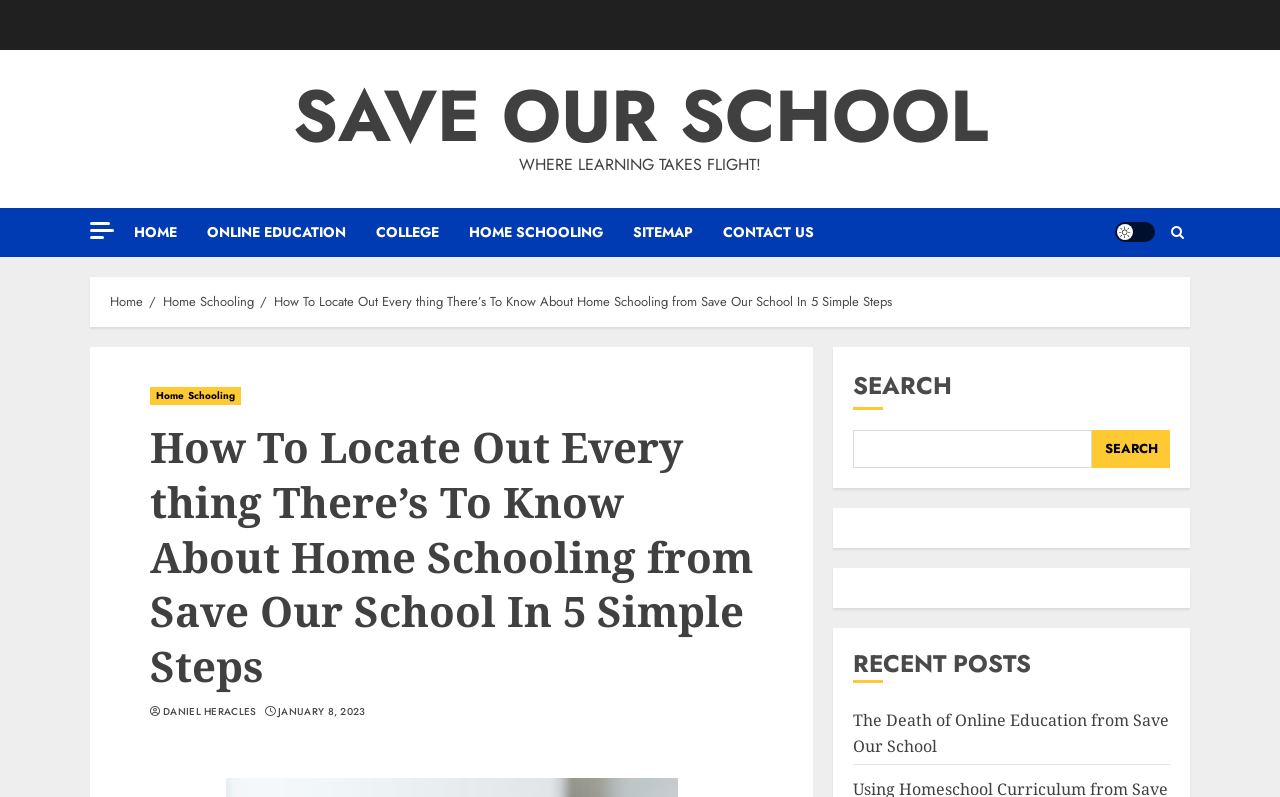Based on the visual content of the image, answer the question thoroughly: How many main navigation links are there?

The main navigation links can be found in the top-middle section of the webpage. There are 6 links: 'HOME', 'ONLINE EDUCATION', 'COLLEGE', 'HOME SCHOOLING', 'SITEMAP', and 'CONTACT US'.